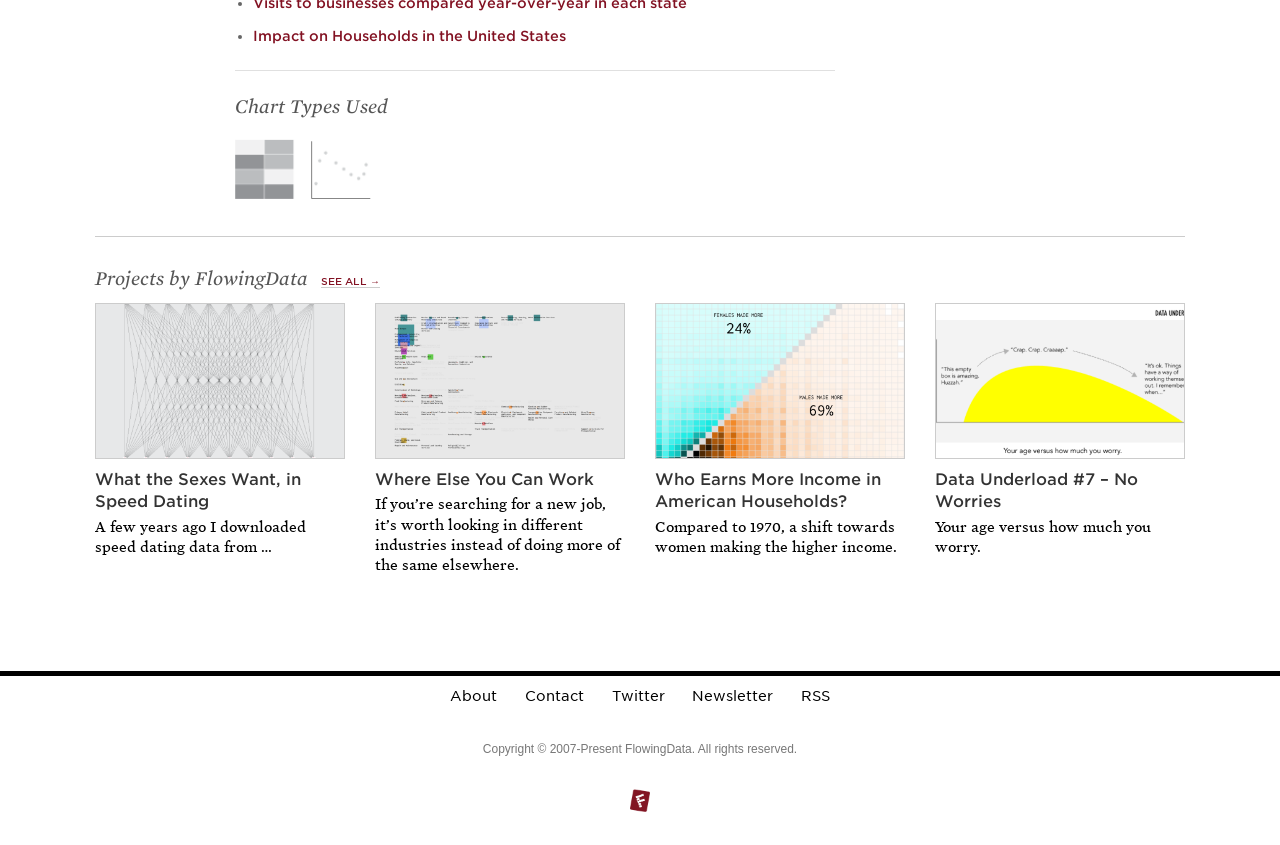Please identify the bounding box coordinates of the element's region that I should click in order to complete the following instruction: "View chart types". The bounding box coordinates consist of four float numbers between 0 and 1, i.e., [left, top, right, bottom].

[0.184, 0.112, 0.652, 0.14]